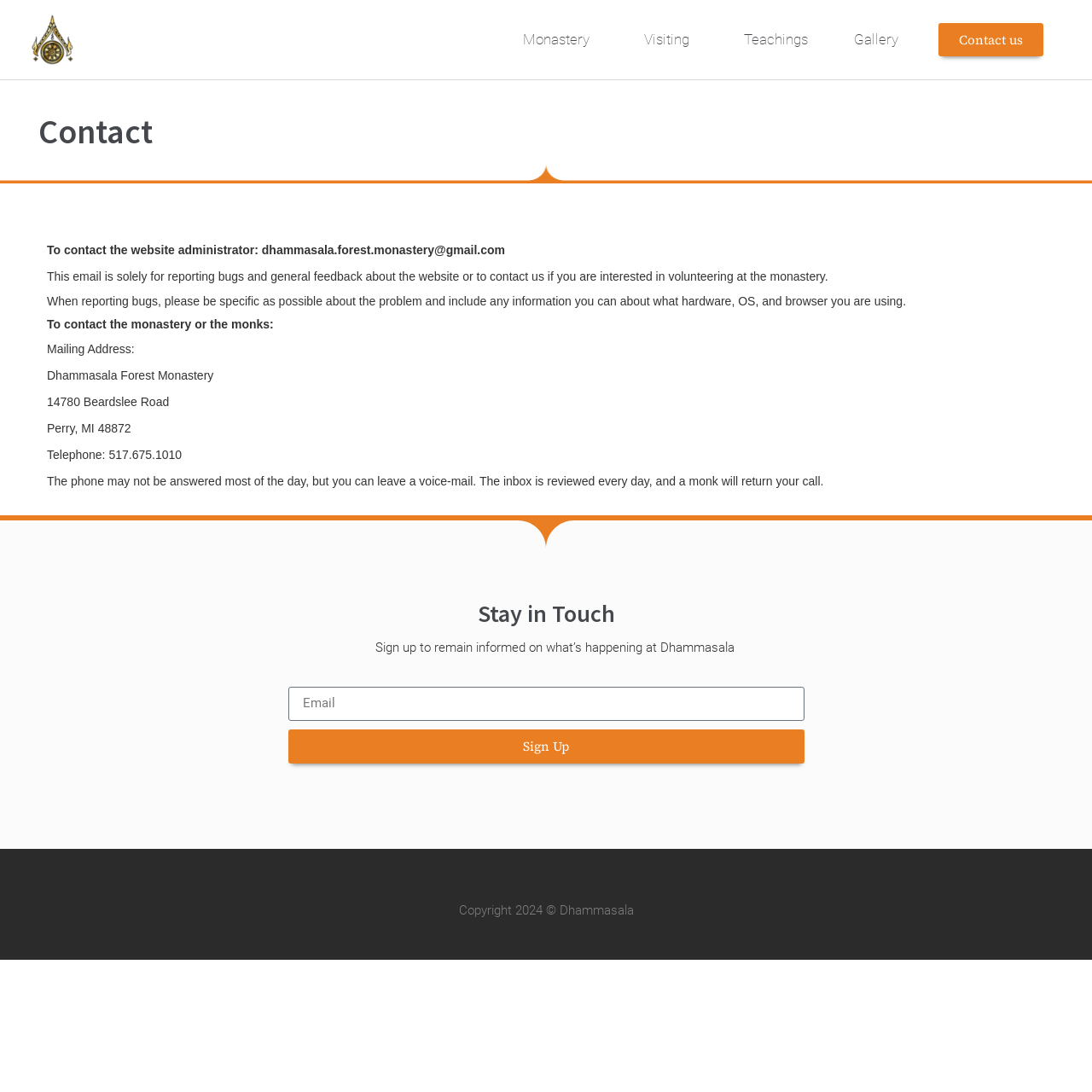What is the email address to contact the website administrator?
Look at the image and answer with only one word or phrase.

dhammasala.forest.monastery@gmail.com